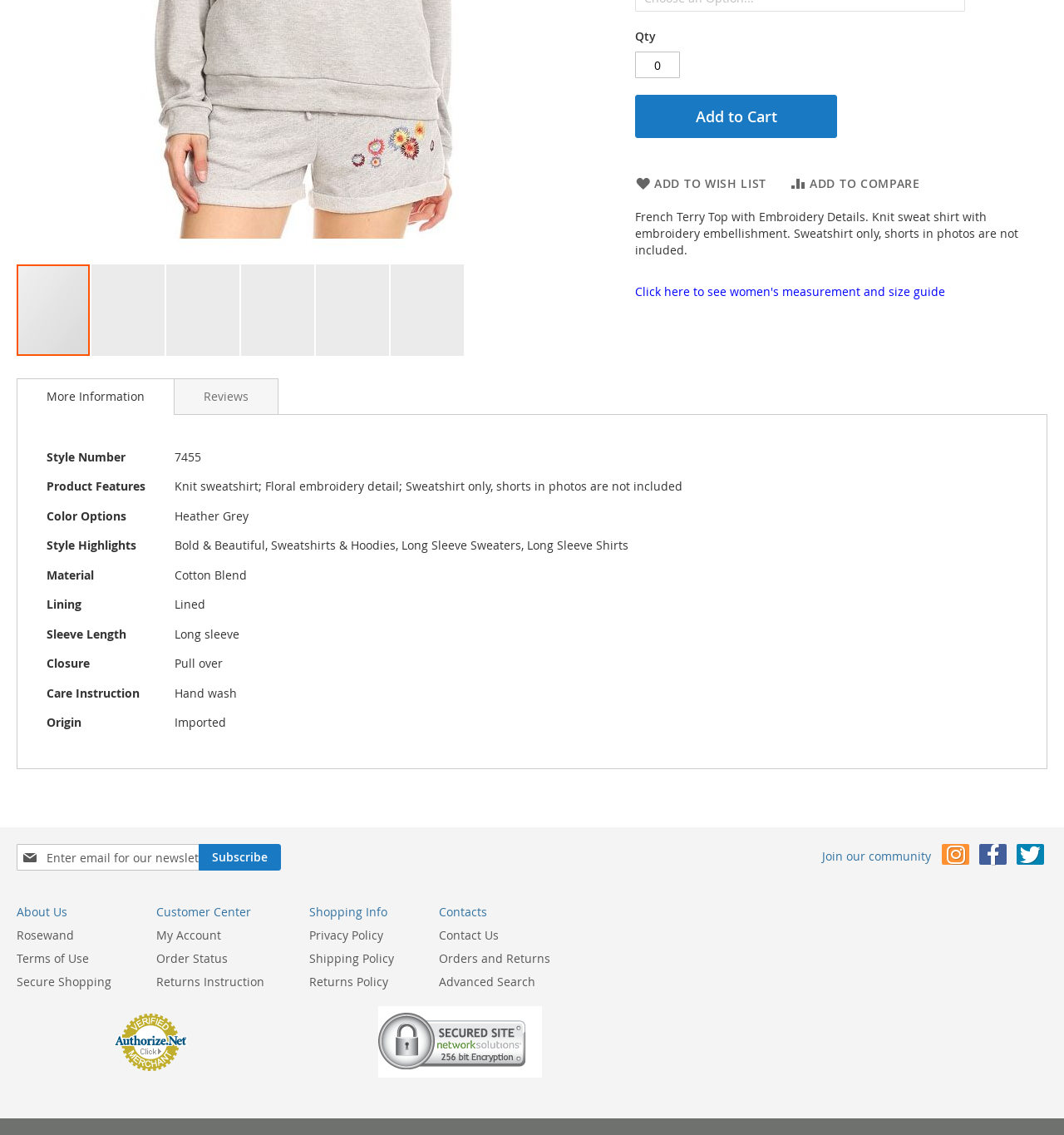Determine the bounding box for the UI element described here: "Graham Bill".

None